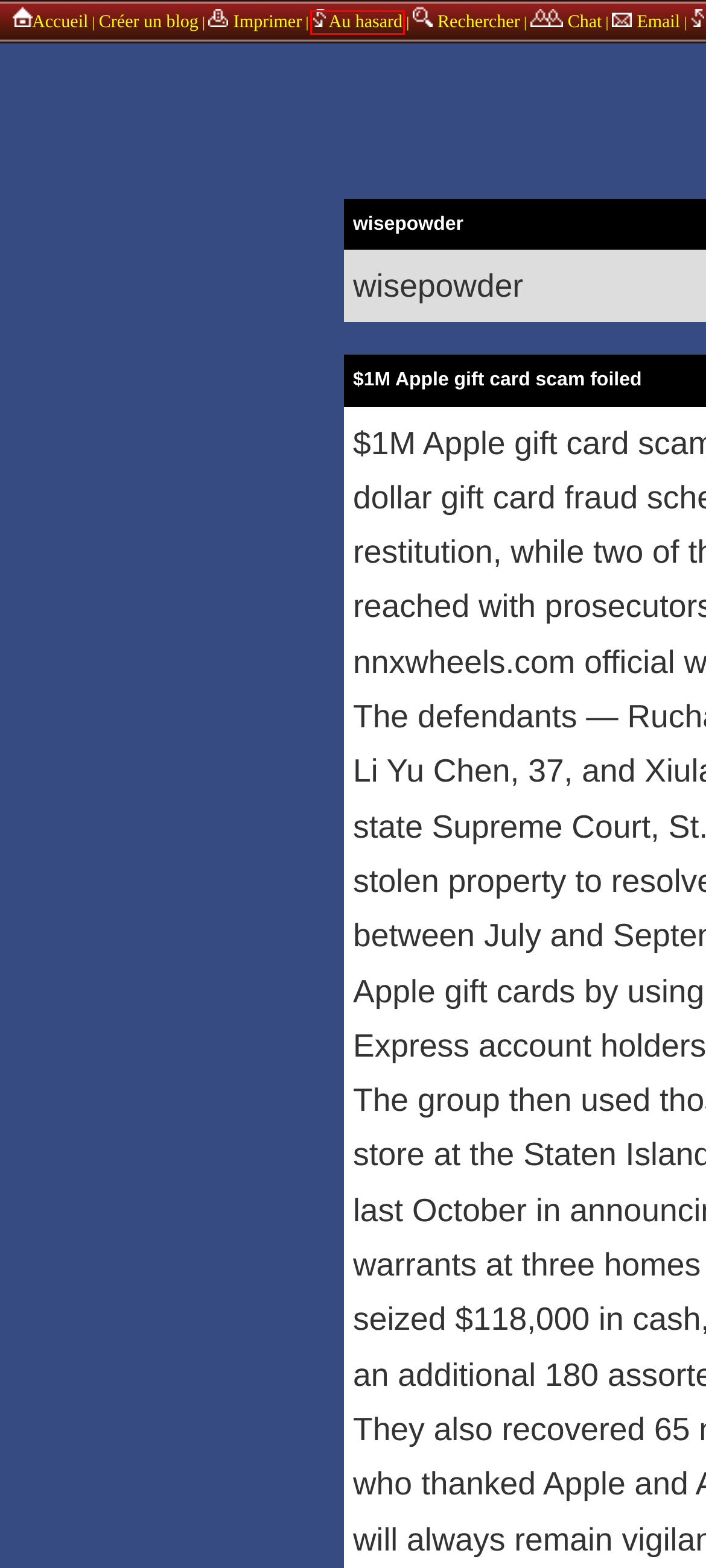A screenshot of a webpage is provided, featuring a red bounding box around a specific UI element. Identify the webpage description that most accurately reflects the new webpage after interacting with the selected element. Here are the candidates:
A. wisepowder - How to Use Your Apple or iTunes Gift Card - BlogHotel.org
B. wisepowder - Amis - BlogHotel.org
C. fifacoinsyy | Blog
D. wisepowder - European debut for Prinx Chengshan’s Austone commercial tyre range - BlogHotel.org
E. Blog gratuit sur BlogHotel.org - Créer son blog
F. BlogHotel - Recherche de Blog gratuit
G. wisepowder | Blog
H. 【小海鲸海外点卡商城】为您提供极速的海外充值服务_小海鲸

C